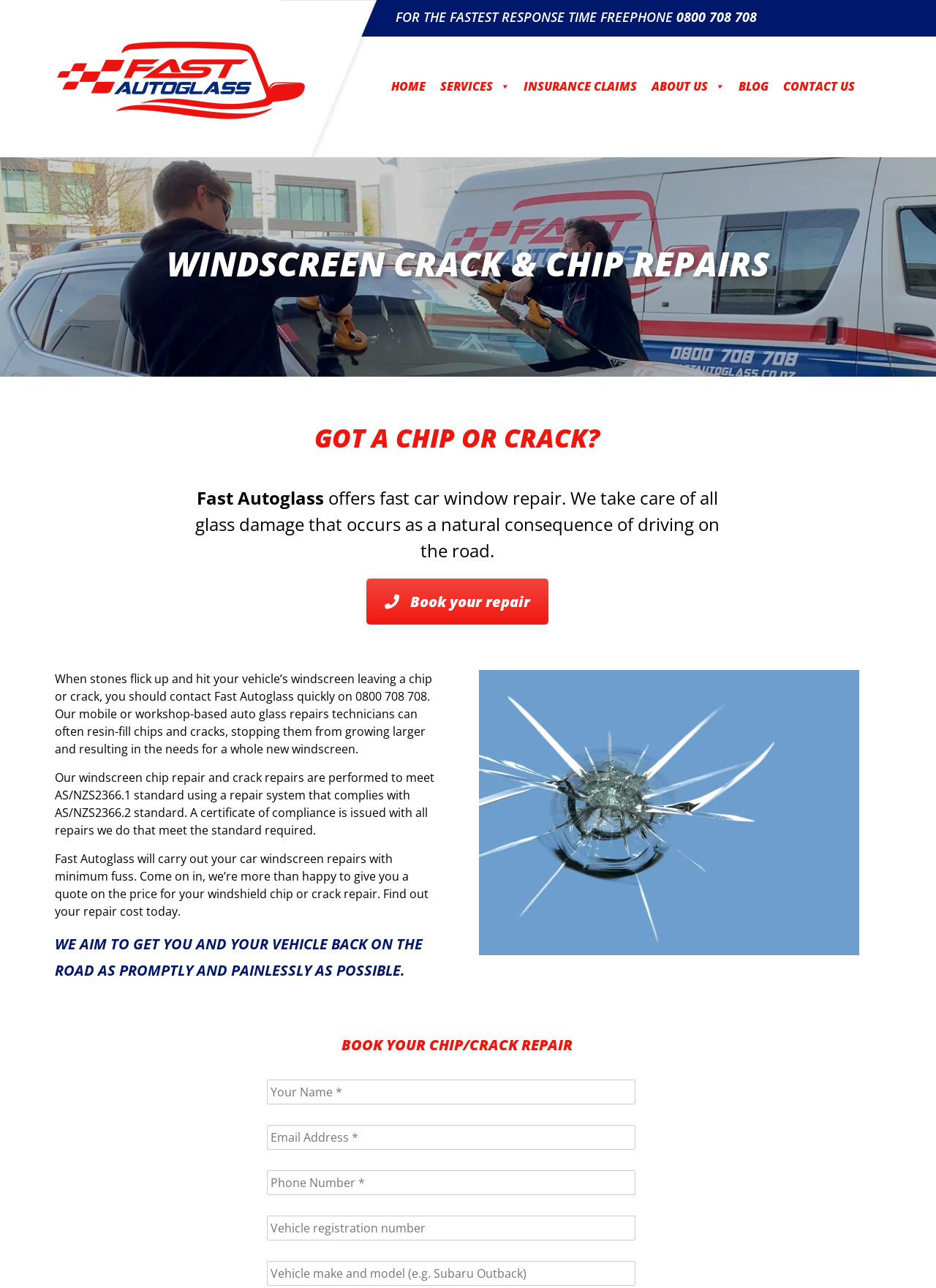Please answer the following question as detailed as possible based on the image: 
What standard do Fast Autoglass's windscreen chip repair and crack repairs meet?

I found the answer by reading the text on the webpage, which states that 'Our windscreen chip repair and crack repairs are performed to meet AS/NZS2366.1 standard using a repair system that complies with AS/NZS2366.2 standard'.